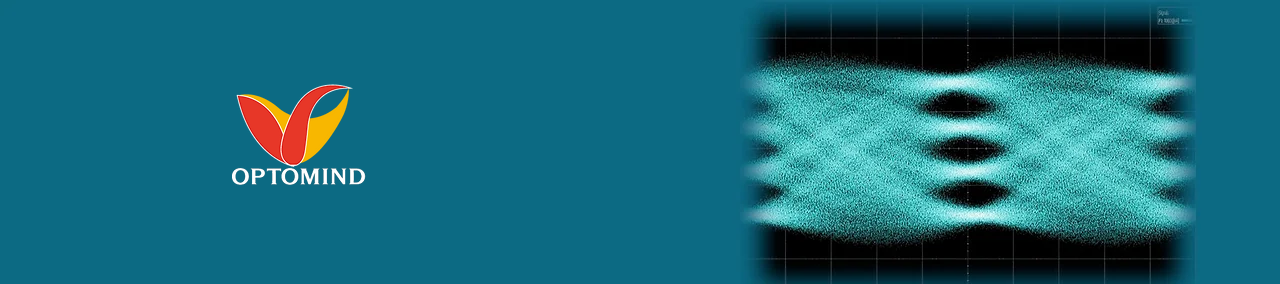What is the focus of Optomind's technology?
Can you give a detailed and elaborate answer to the question?

The caption highlights Optomind's commitment to cutting-edge technology in the field of advanced optical cables, which suggests that this is a key area of focus for the company.